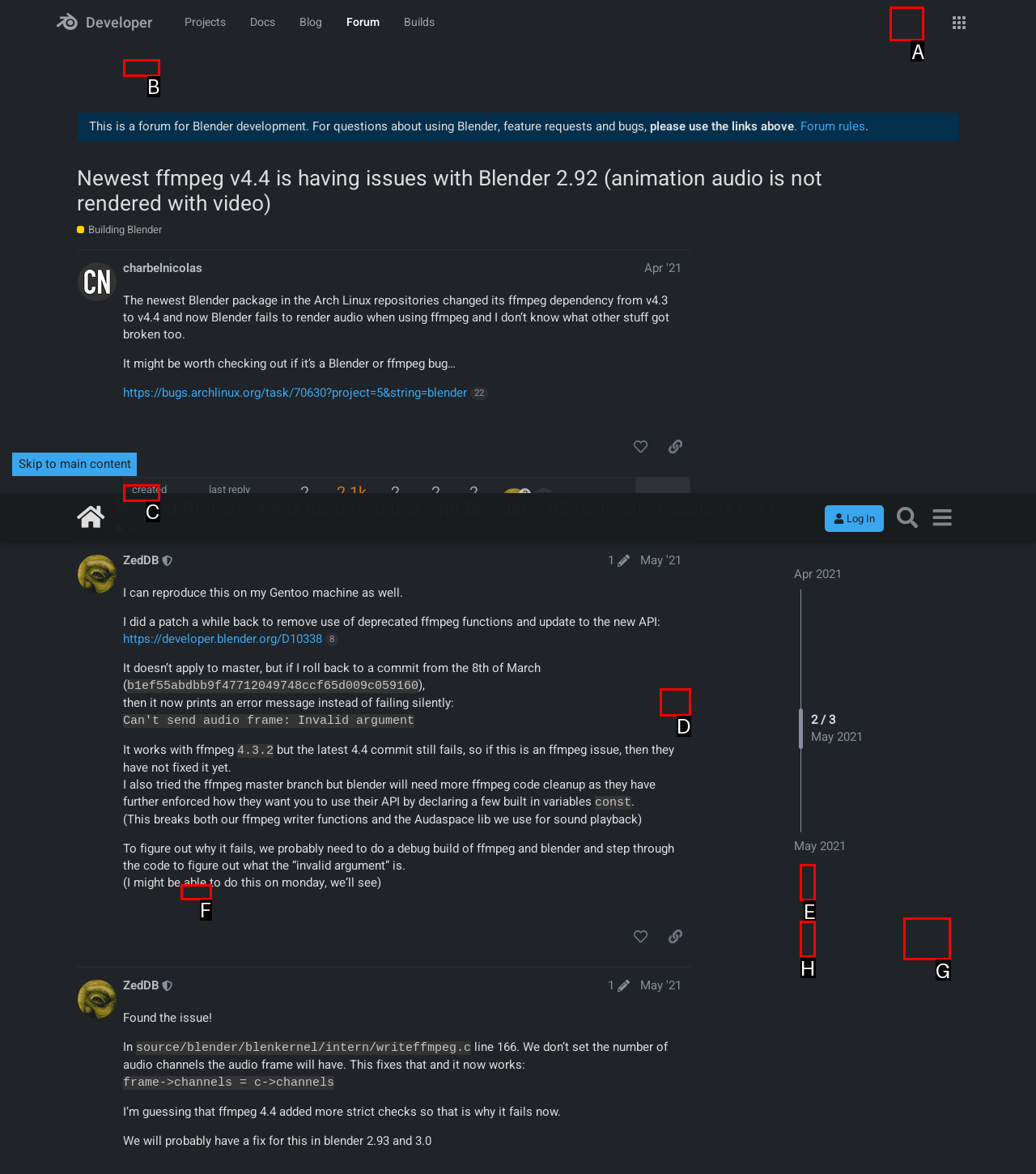Find the option you need to click to complete the following instruction: Search for topics
Answer with the corresponding letter from the choices given directly.

A